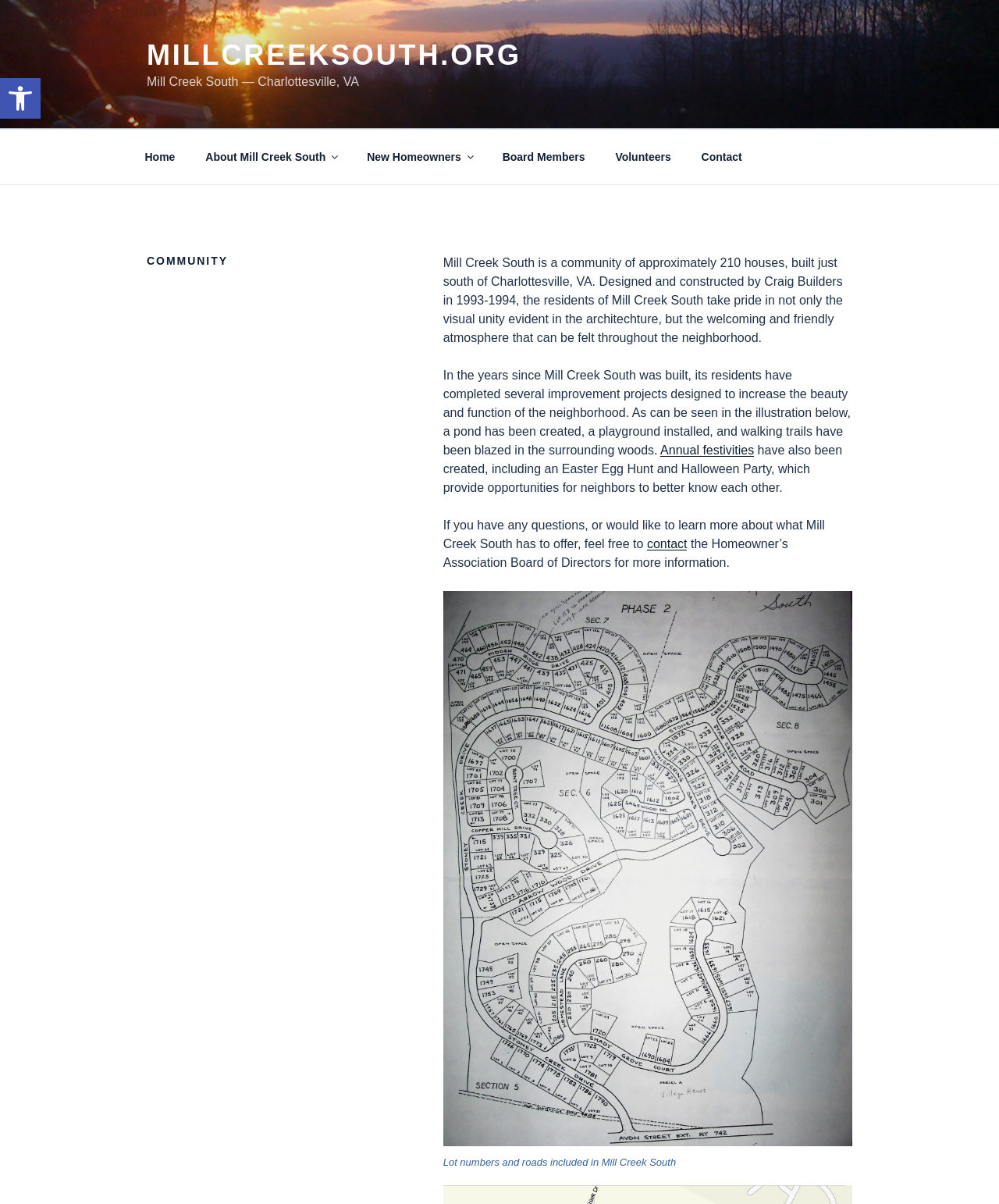Could you highlight the region that needs to be clicked to execute the instruction: "Learn about the community"?

[0.147, 0.211, 0.401, 0.223]